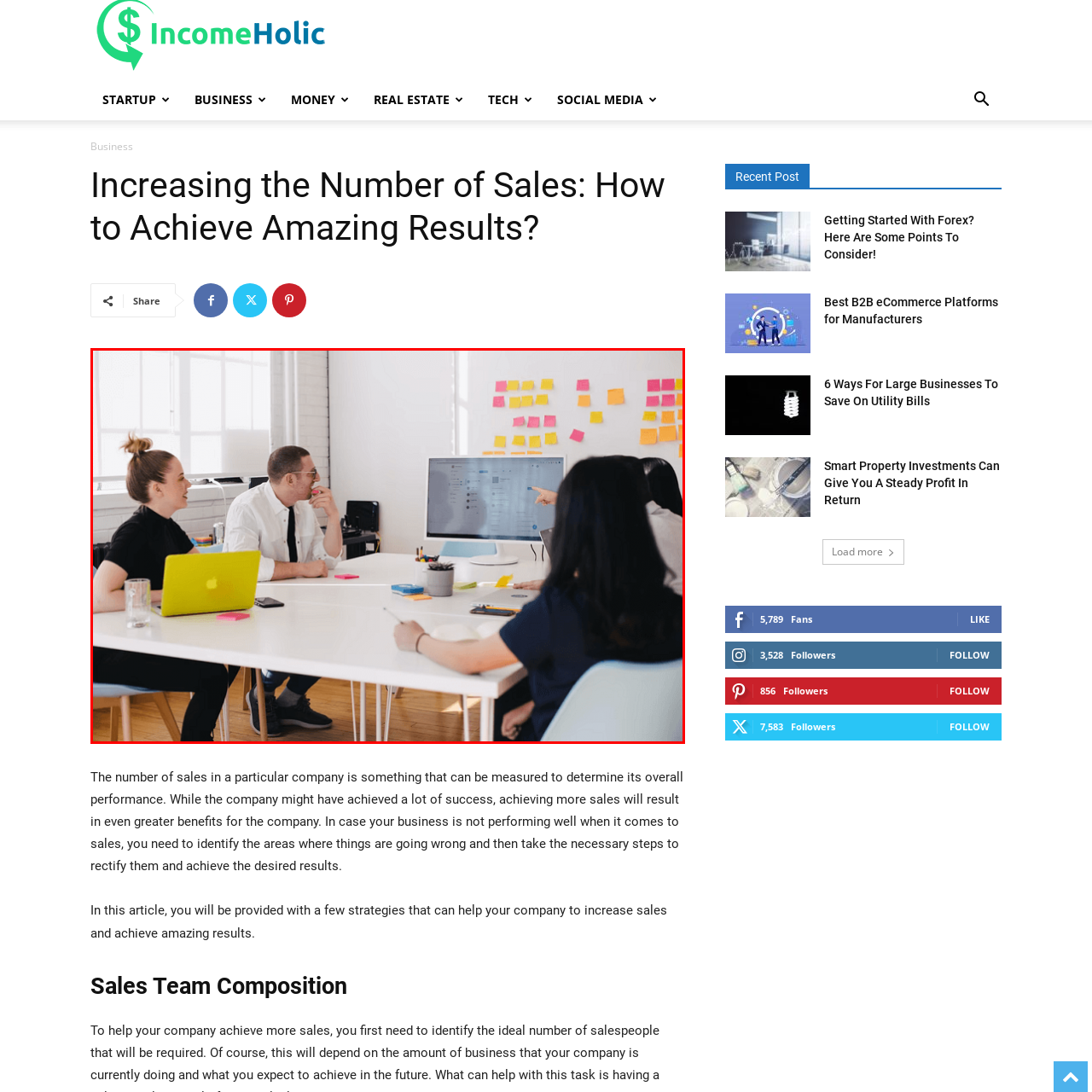Create an extensive caption describing the content of the image outlined in red.

In a bright and modern conference room, a diverse group of professionals gathers around a sleek white table for a collaborative meeting. The atmosphere is dynamic, with a focus on productivity and innovation. One woman, seated on the left with a ponytail, wears a black shirt and is engaged in the discussion, glancing towards her colleagues. Next to her, a man in a white shirt, who appears to be leading the conversation, thoughtfully gestures towards a large screen displaying data and visuals, while another participant points out key information. A laptop with a vivid yellow cover sits open on the table, surrounded by colorful sticky notes that add a pop of creativity to the environment. The background features a wall adorned with additional notes, indicating a brainstorming session in process. The scene captures the essence of teamwork, collaboration, and the exchange of ideas in a contemporary business setting.